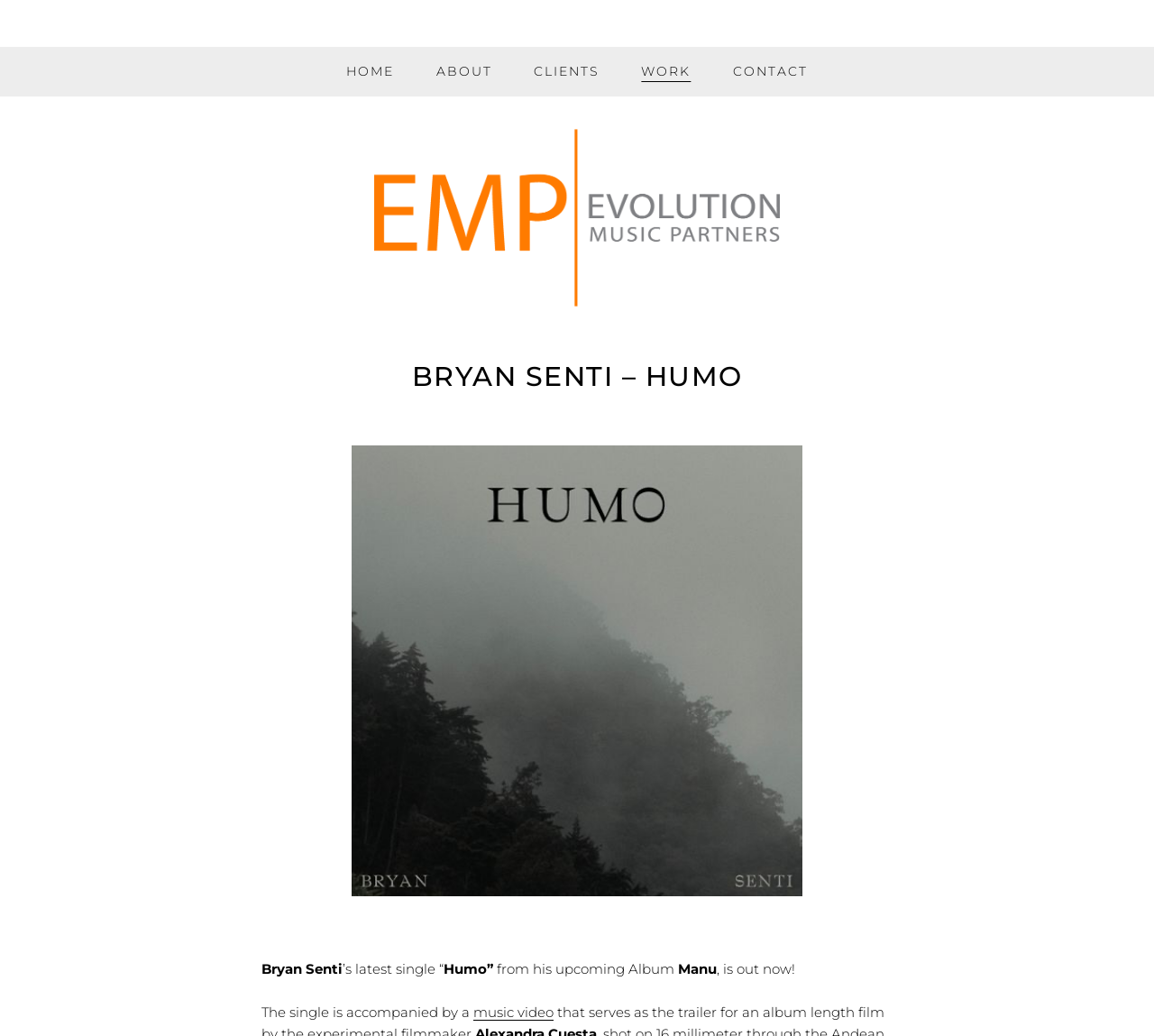Given the element description Clients, predict the bounding box coordinates for the UI element in the webpage screenshot. The format should be (top-left x, top-left y, bottom-right x, bottom-right y), and the values should be between 0 and 1.

[0.452, 0.045, 0.53, 0.093]